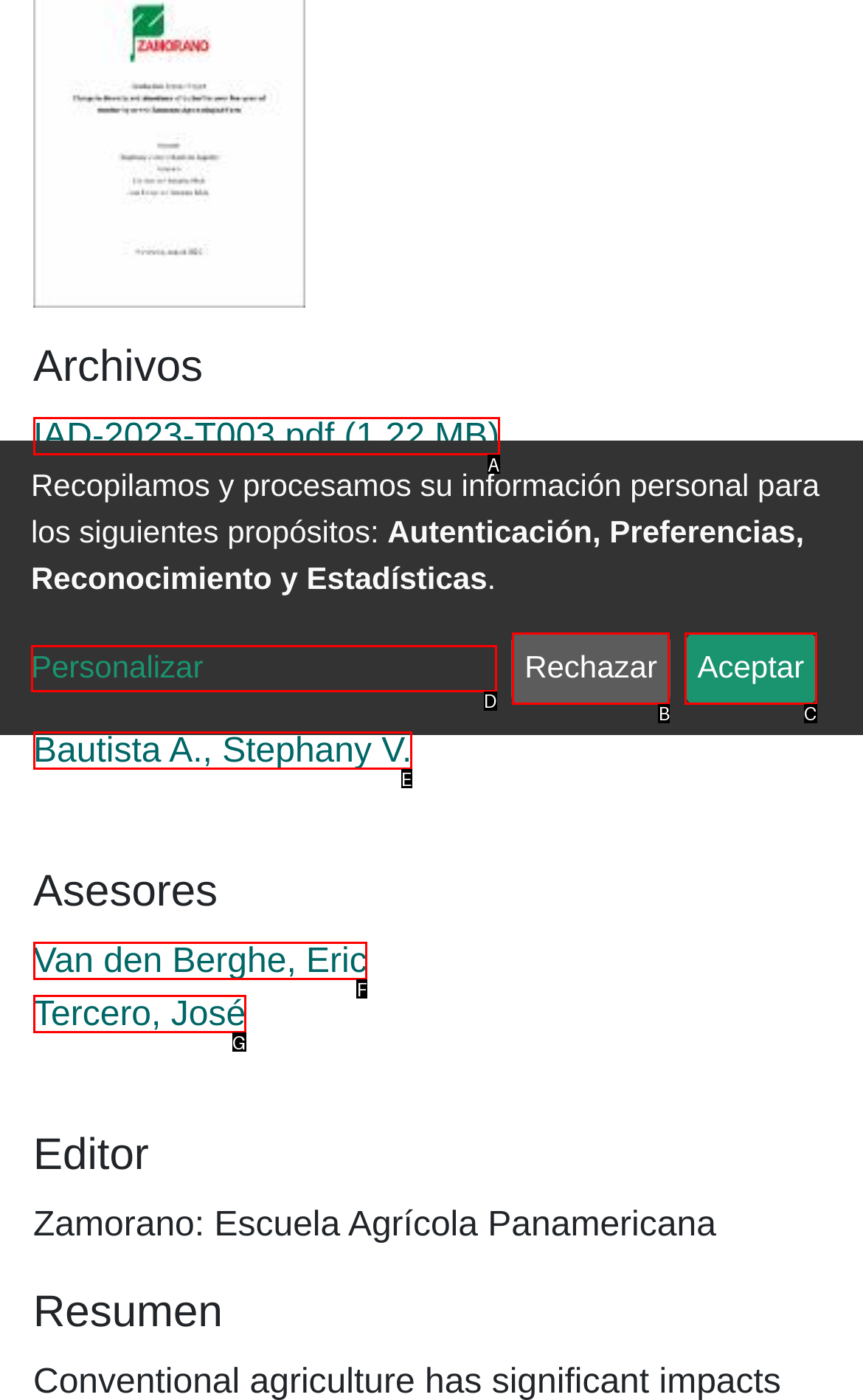Match the description to the correct option: Rechazar
Provide the letter of the matching option directly.

B